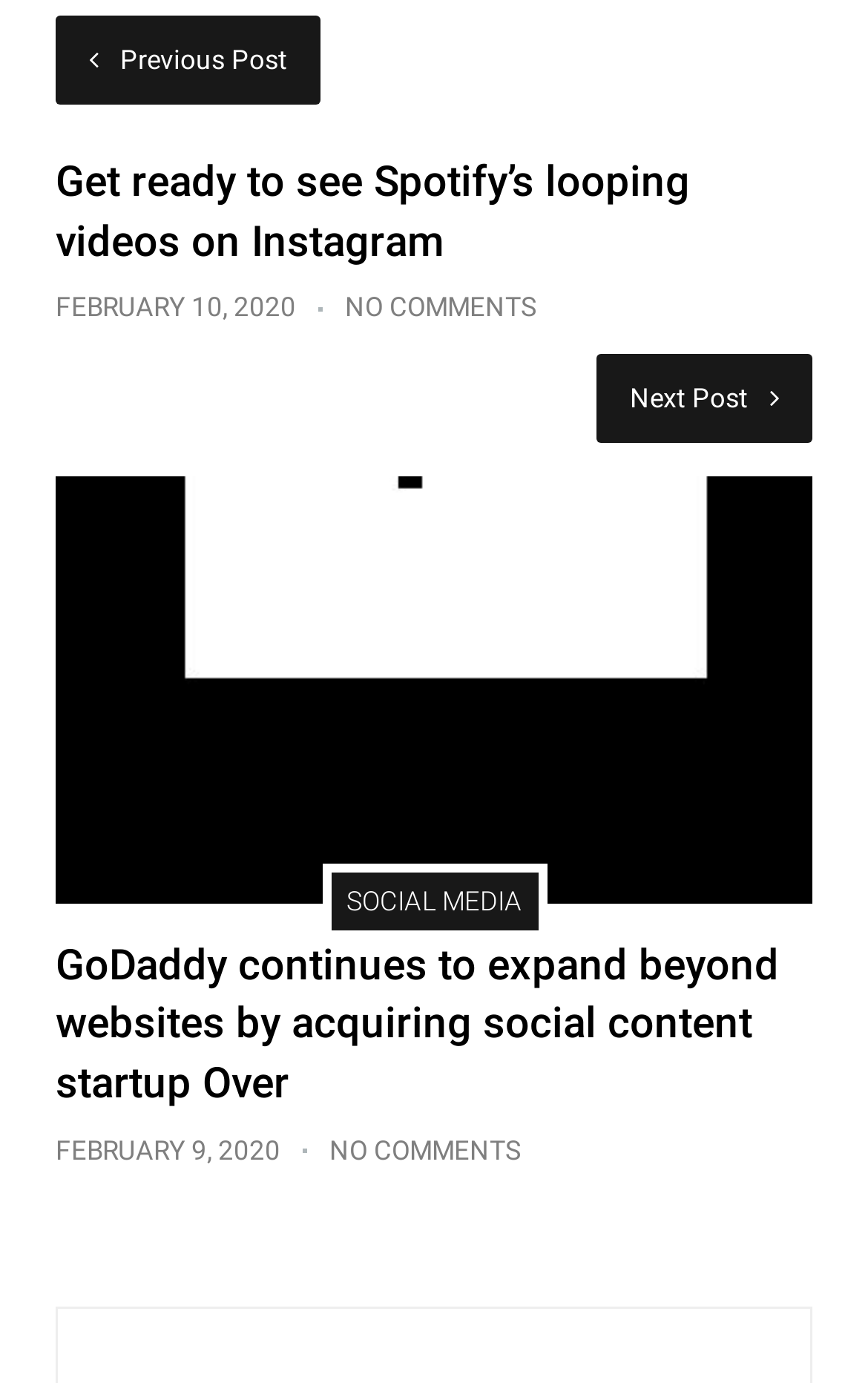Please analyze the image and provide a thorough answer to the question:
How many comments are there on the second post?

I found the link element with the text 'NO COMMENTS' which is located near the second post, so I assume there are no comments on the second post.